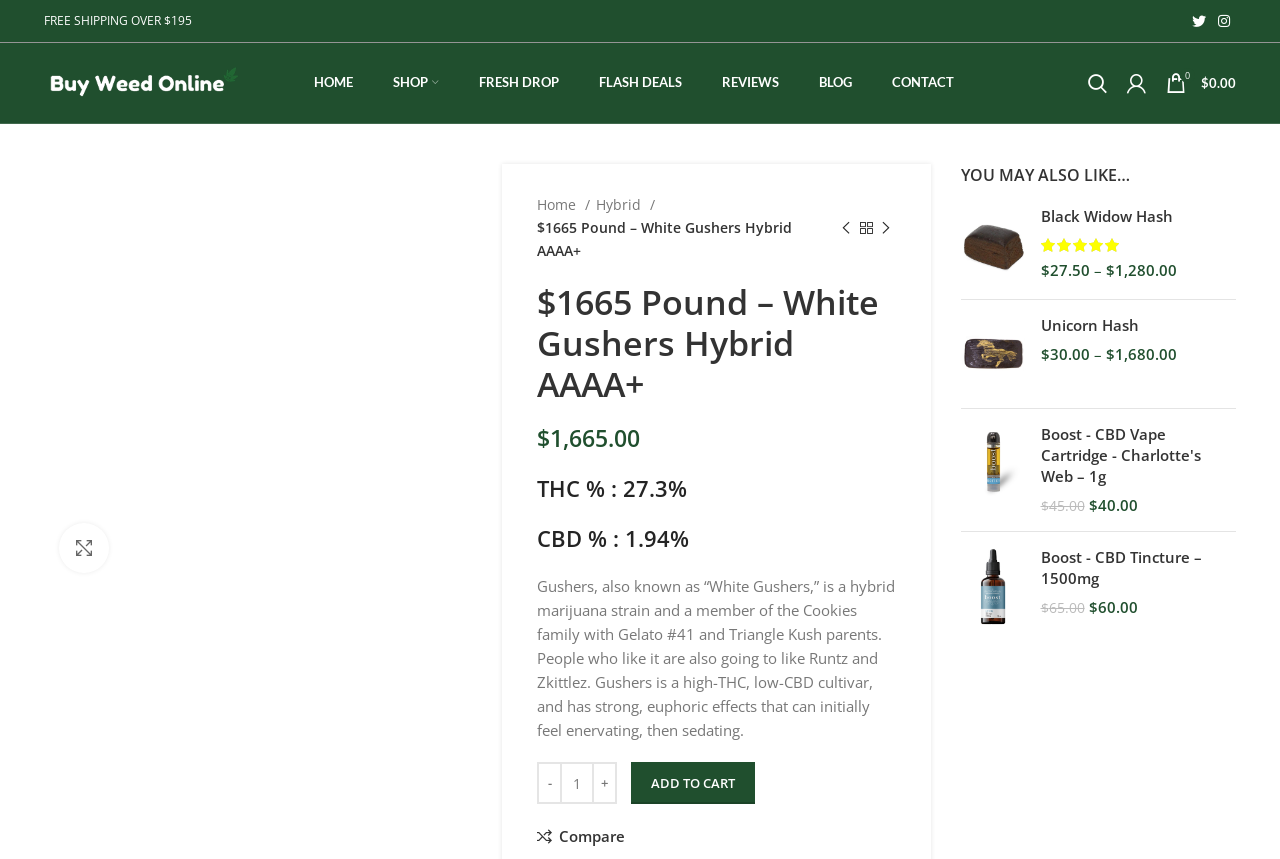Find the bounding box of the web element that fits this description: "Click to enlarge".

[0.046, 0.609, 0.085, 0.667]